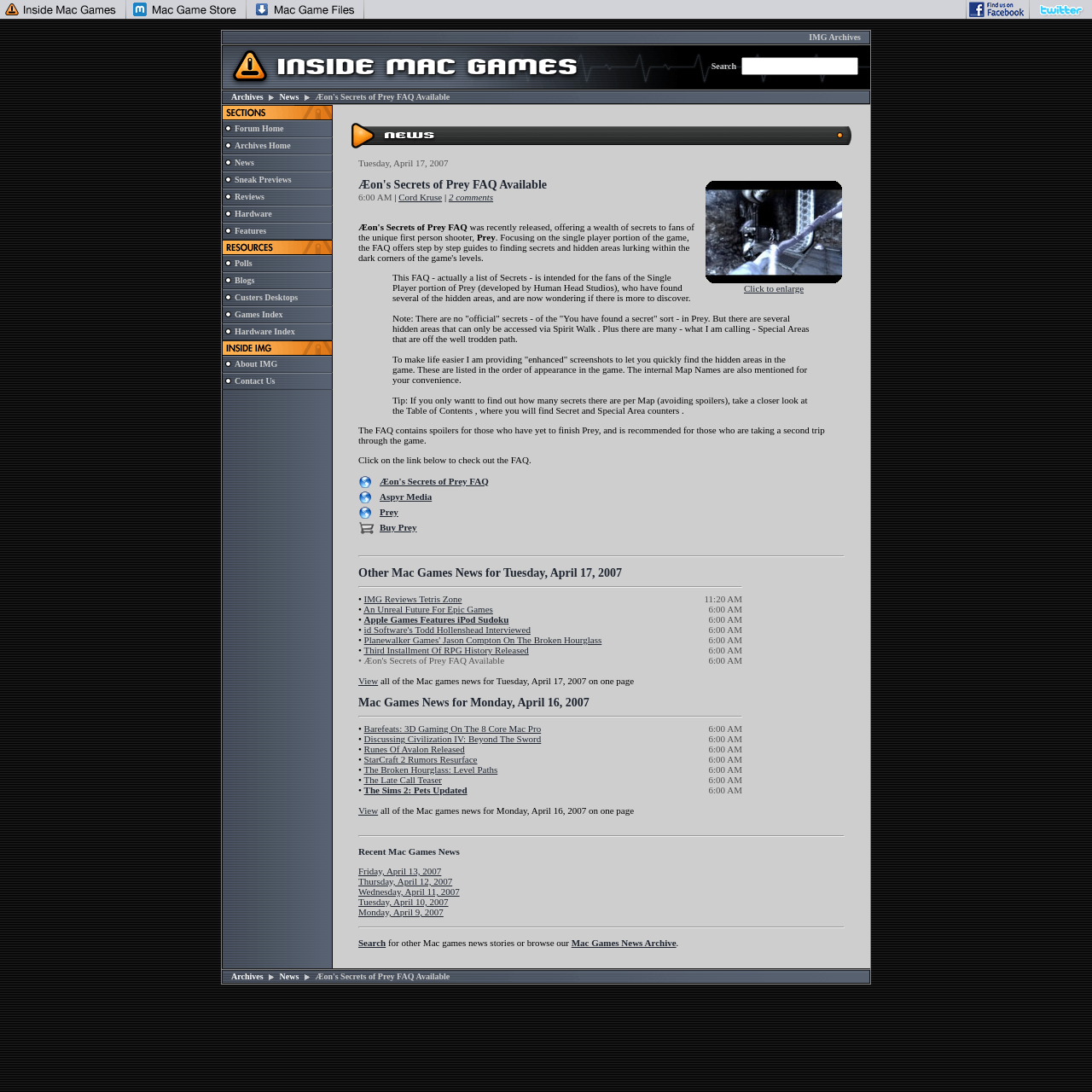How many rows are in the table that contains the 'Inside Mac Games Sections'?
Utilize the information in the image to give a detailed answer to the question.

The question can be answered by looking at the table with ID 69, which contains 4 rows. These rows have IDs 95, 96, 97, and 98.